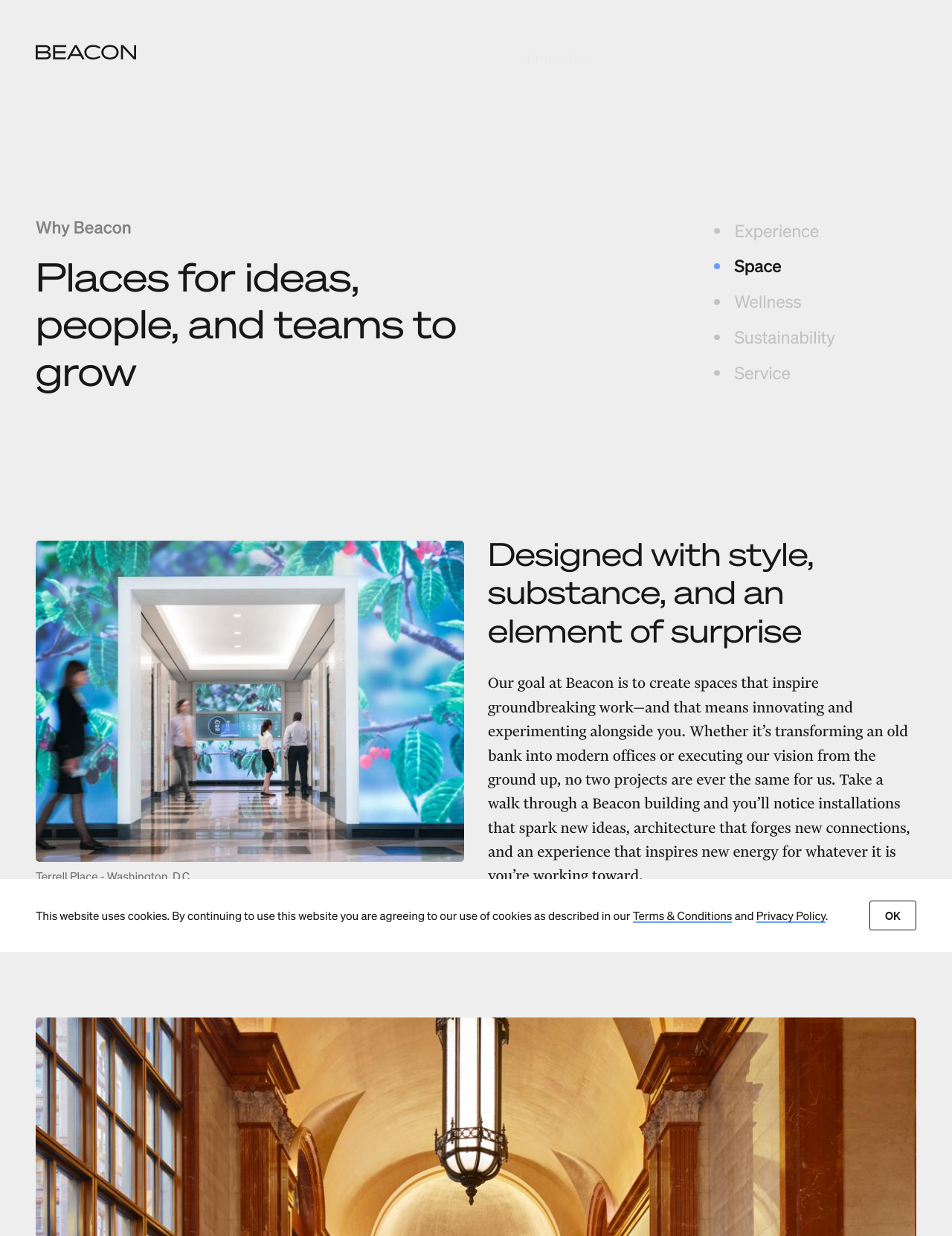What is the purpose of Beacon? Based on the screenshot, please respond with a single word or phrase.

Create inspiring workplaces